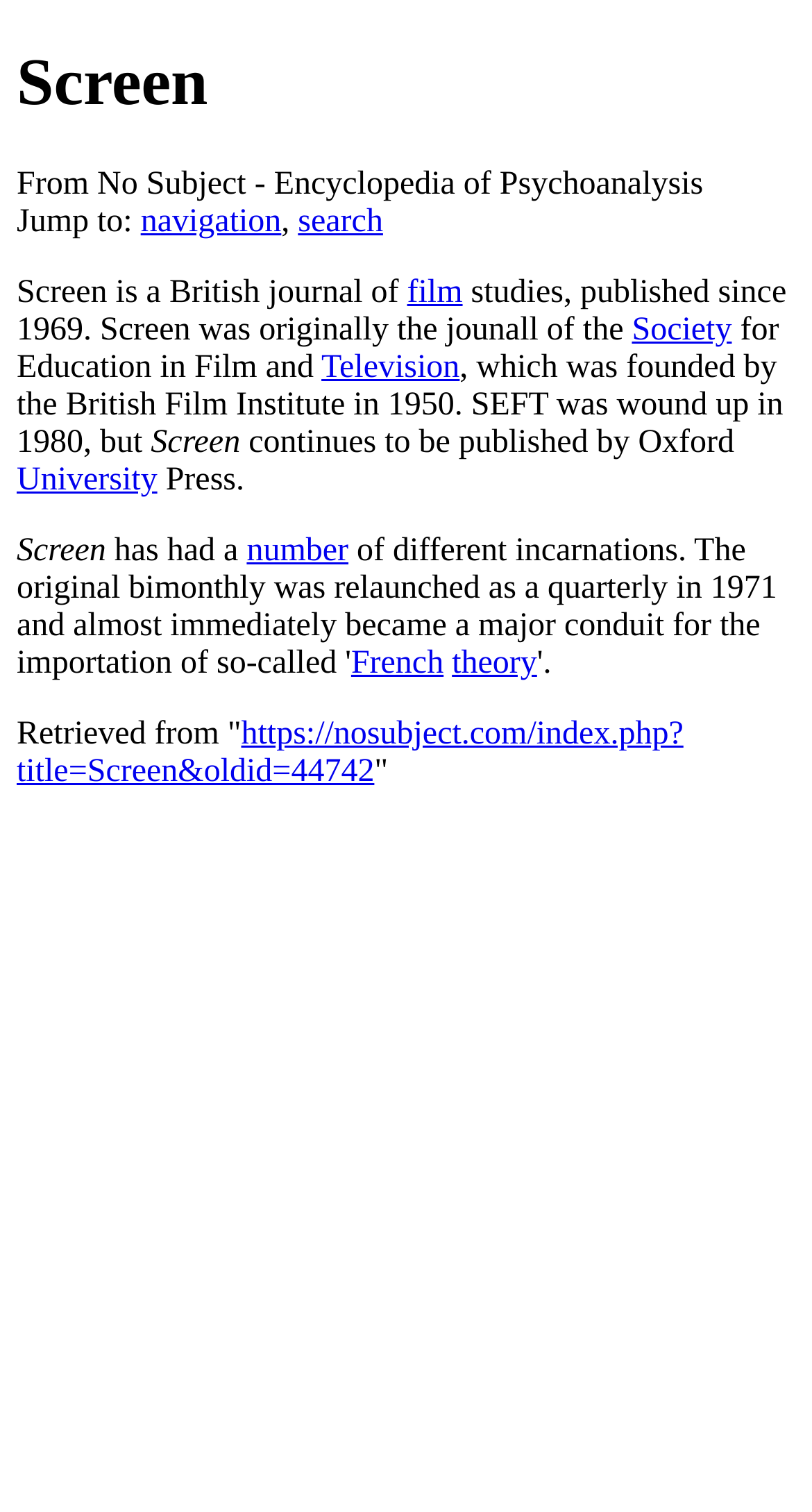Determine the bounding box coordinates of the section to be clicked to follow the instruction: "Visit the Oxford University Press website". The coordinates should be given as four float numbers between 0 and 1, formatted as [left, top, right, bottom].

[0.021, 0.306, 0.194, 0.329]